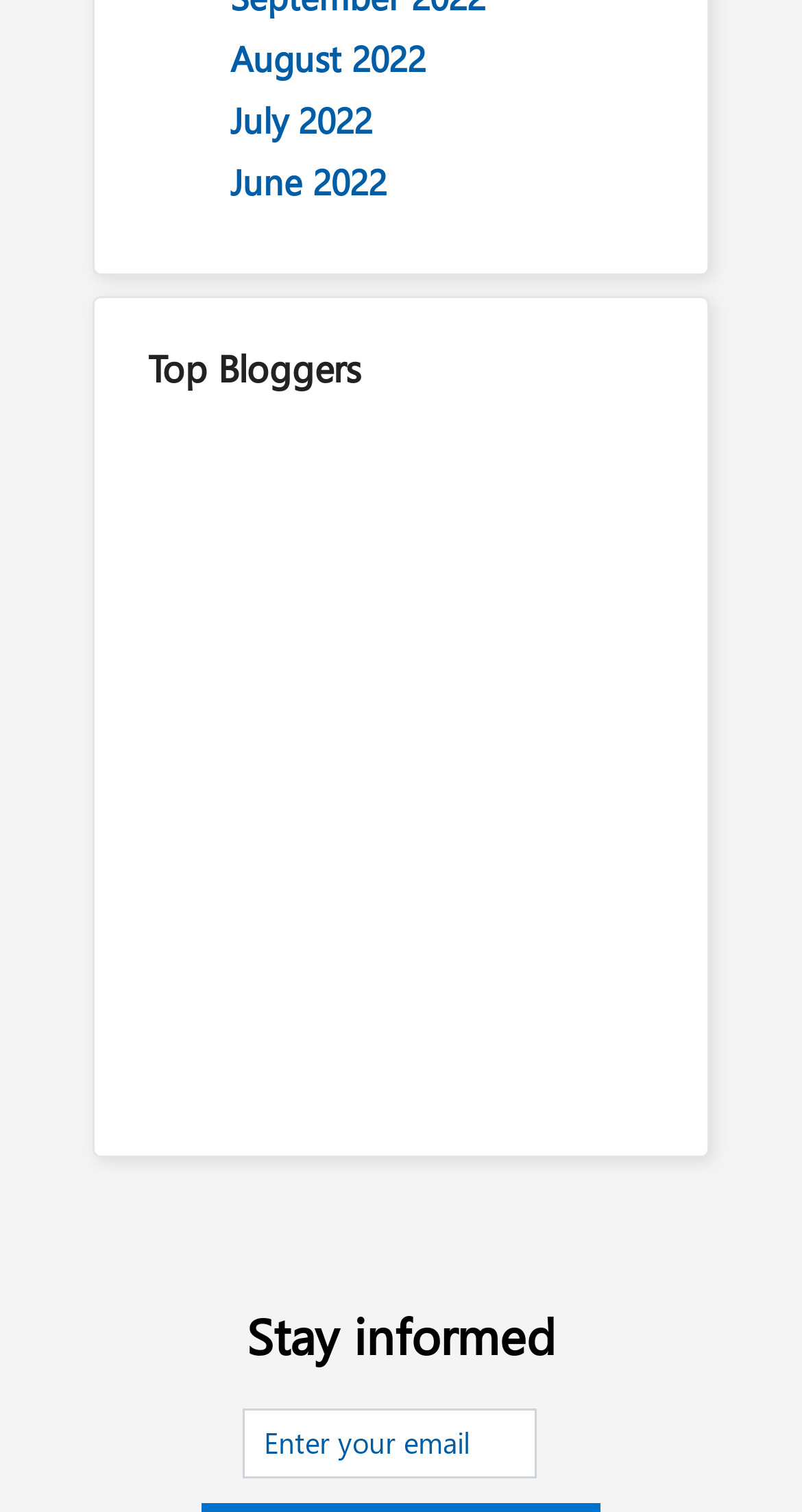Determine the bounding box coordinates (top-left x, top-left y, bottom-right x, bottom-right y) of the UI element described in the following text: name="ne" placeholder="Enter your email"

[0.301, 0.931, 0.669, 0.978]